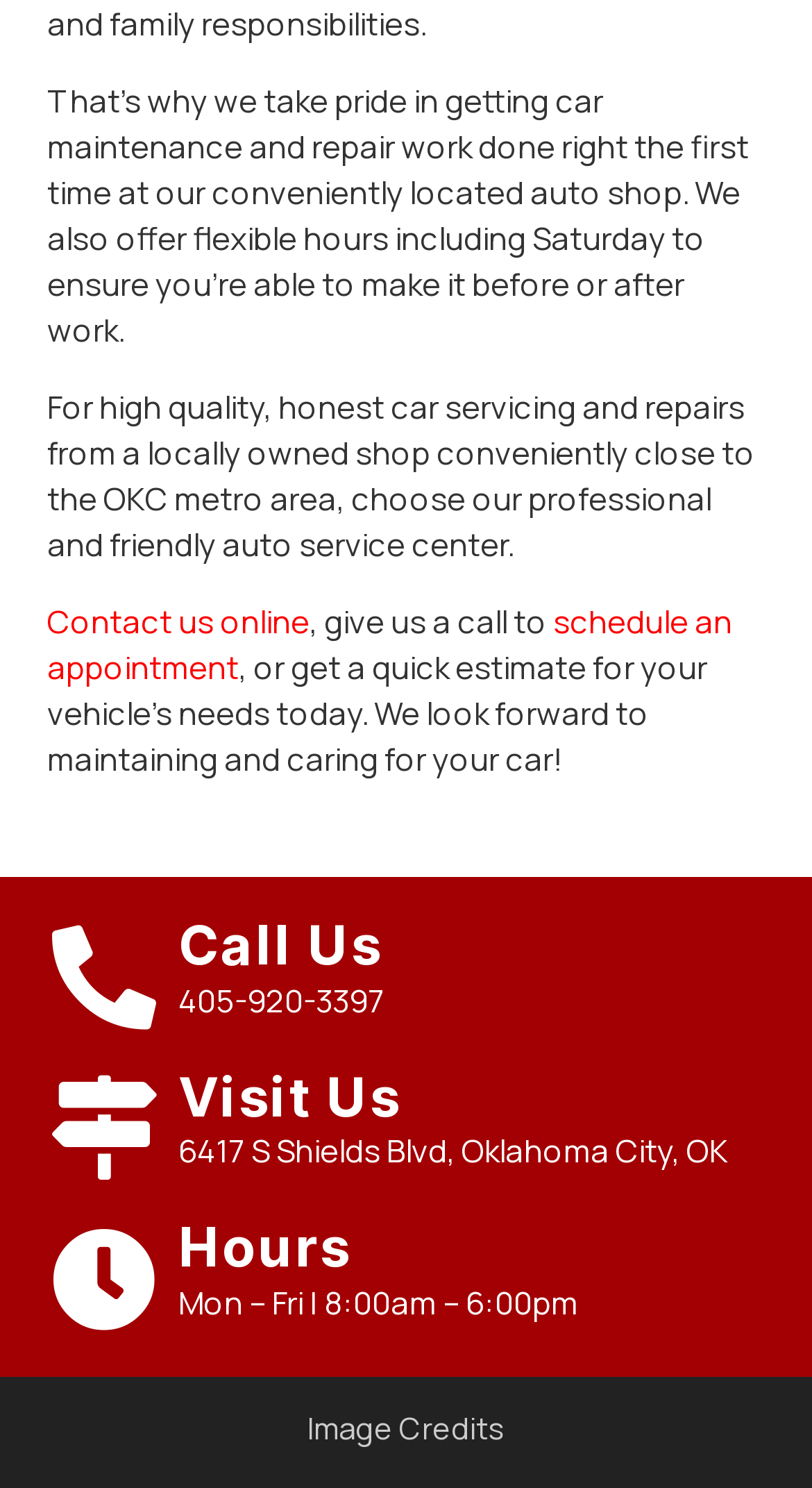Determine the bounding box coordinates (top-left x, top-left y, bottom-right x, bottom-right y) of the UI element described in the following text: Contact us online

[0.058, 0.403, 0.381, 0.433]